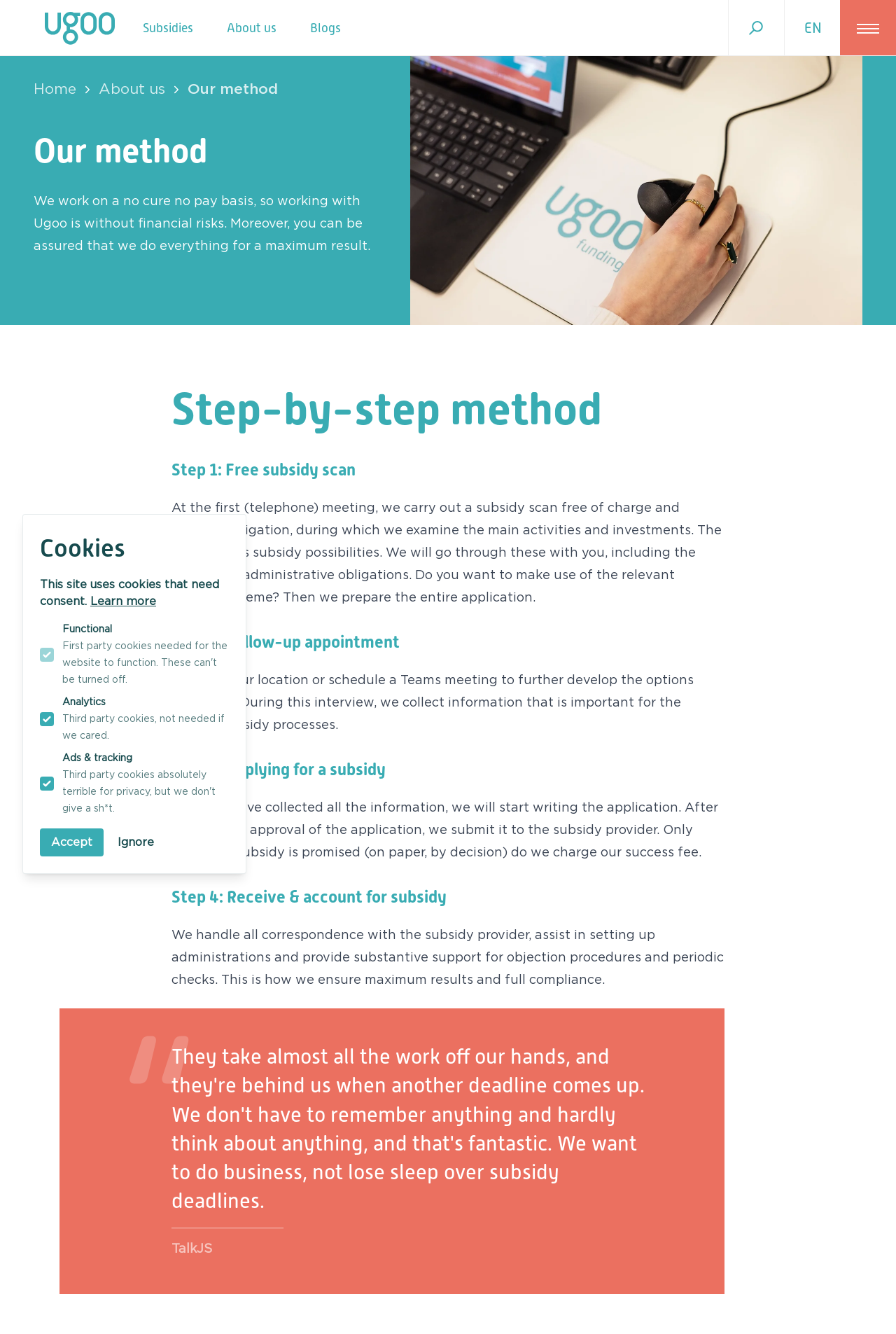Determine the bounding box coordinates of the section to be clicked to follow the instruction: "Click the 'Subsidies' link". The coordinates should be given as four float numbers between 0 and 1, formatted as [left, top, right, bottom].

[0.141, 0.0, 0.234, 0.042]